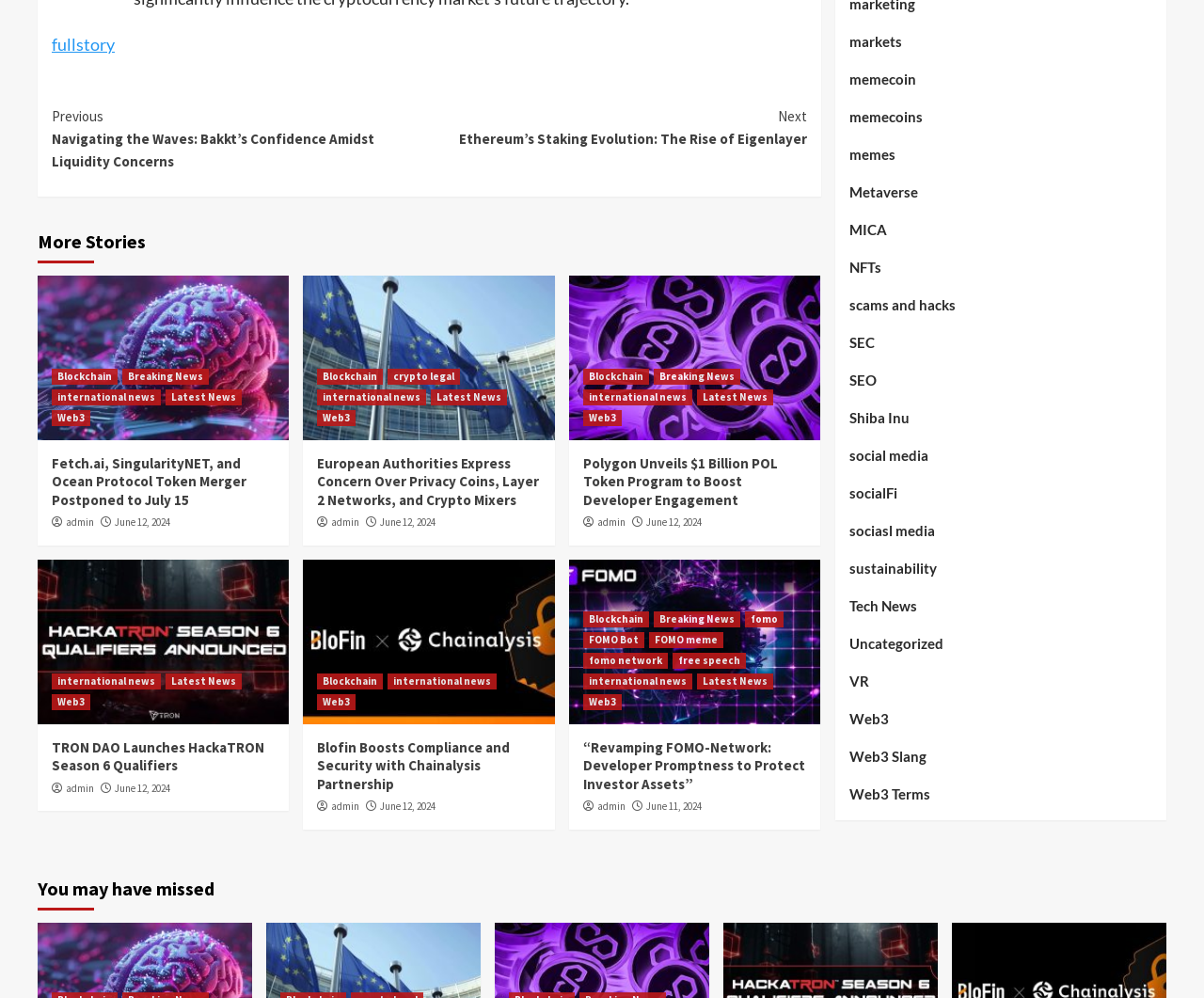What is the date of the news article 'Polygon Unveils $1 Billion POL Token Program to Boost Developer Engagement'?
Please provide a comprehensive answer to the question based on the webpage screenshot.

The date of the news article 'Polygon Unveils $1 Billion POL Token Program to Boost Developer Engagement' is June 12, 2024, as indicated by the link 'June 12, 2024' in the figcaption of the third figure.